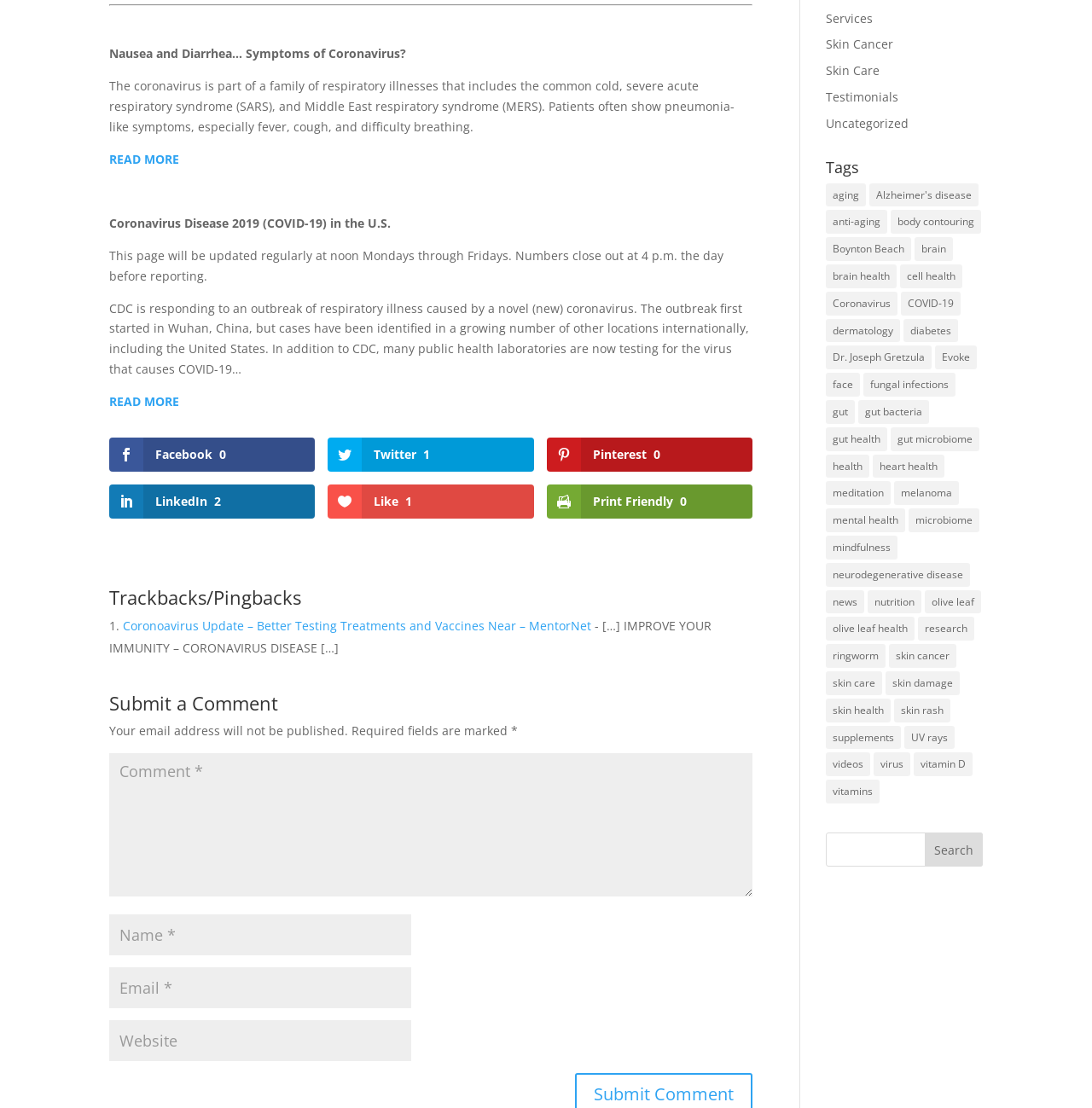Identify the bounding box coordinates of the region that needs to be clicked to carry out this instruction: "Click on the 'Coronavirus (4 items)' link to view related articles". Provide these coordinates as four float numbers ranging from 0 to 1, i.e., [left, top, right, bottom].

[0.756, 0.263, 0.822, 0.285]